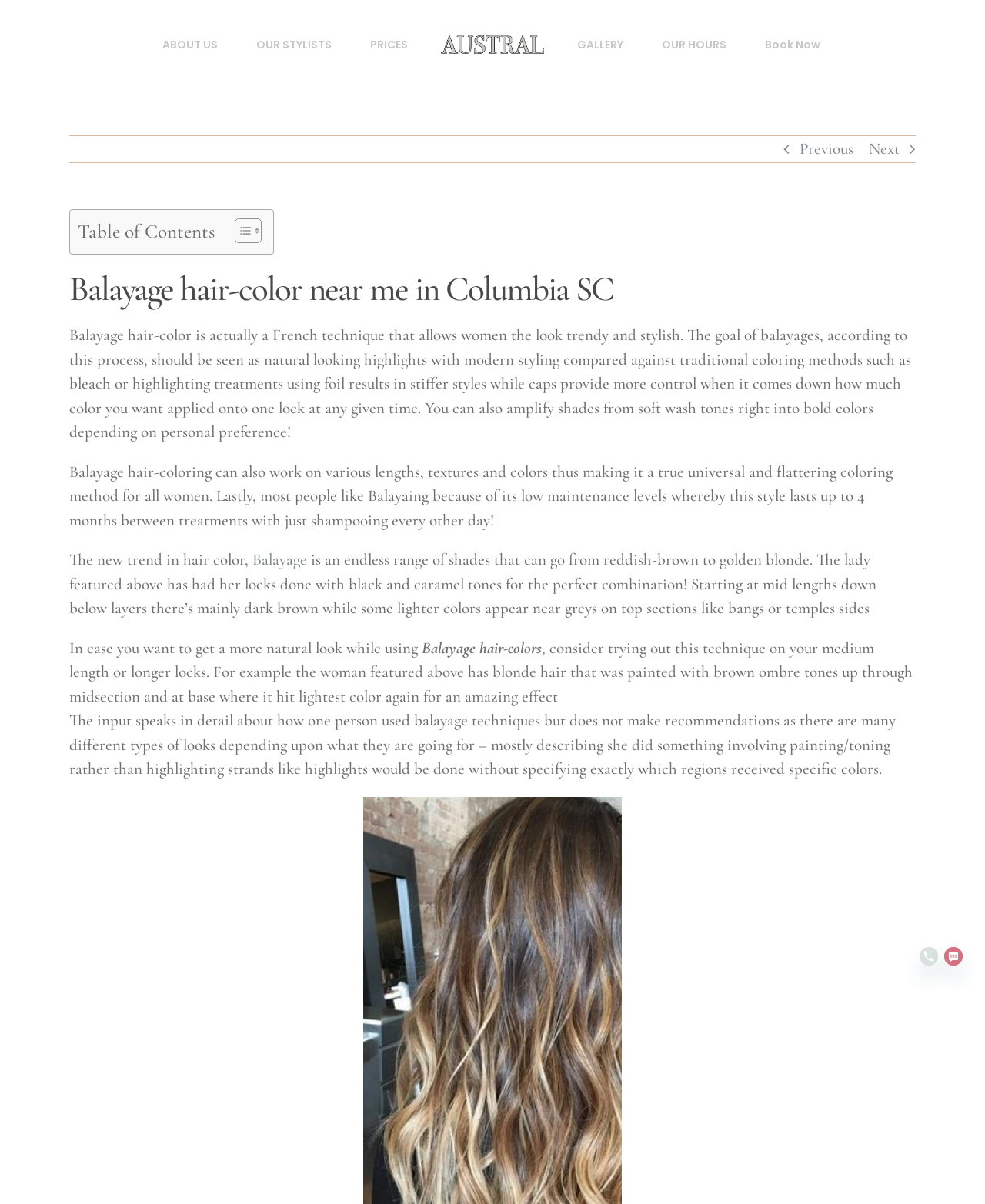What is the link to the gallery?
Look at the screenshot and respond with a single word or phrase.

GALLERY